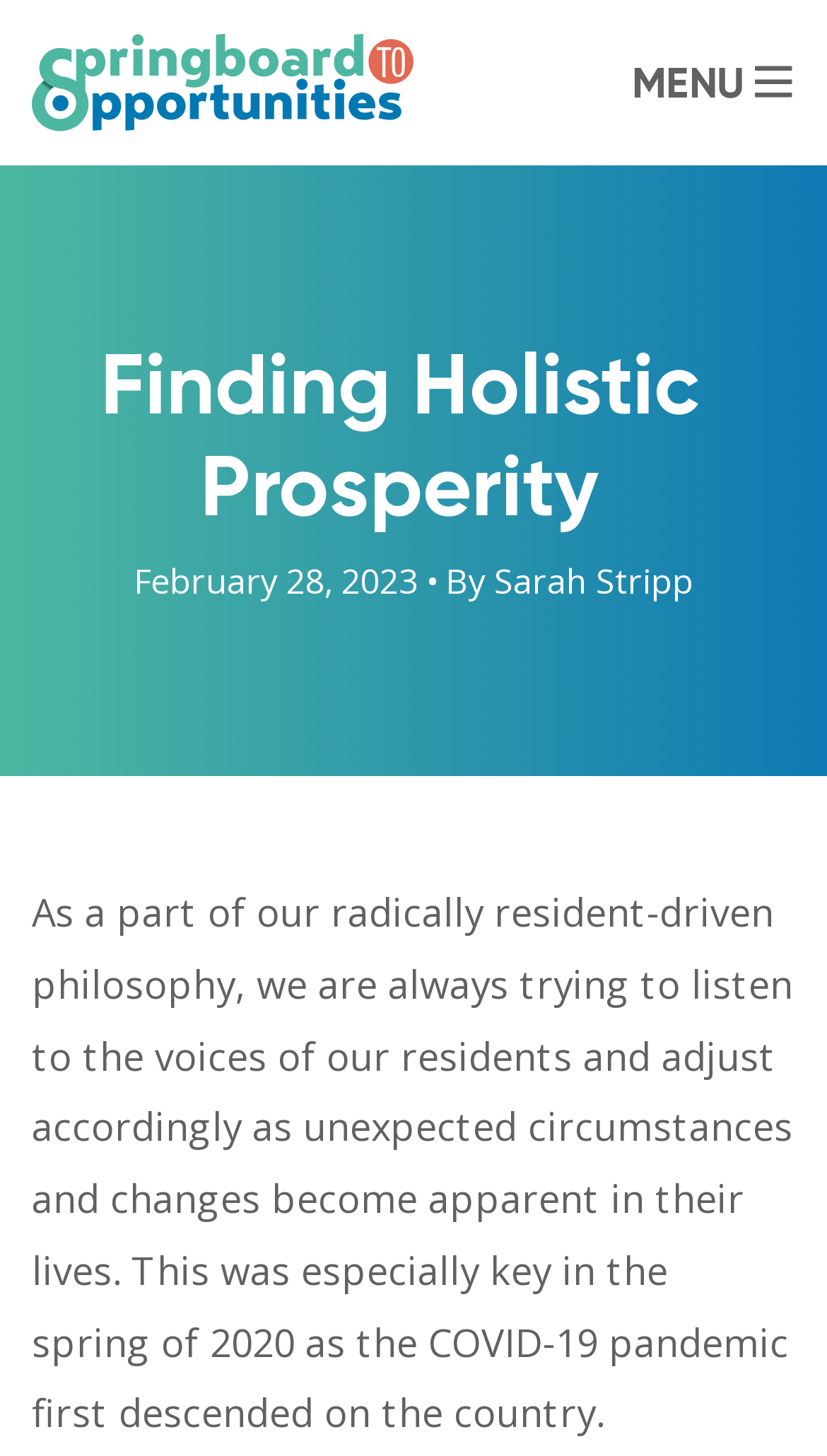Using the information in the image, give a detailed answer to the following question: What is the name of the author of the article?

I found the author's name by looking at the static text element that says 'By Sarah Stripp' which is located below the time element that displays the date 'February 28, 2023'.